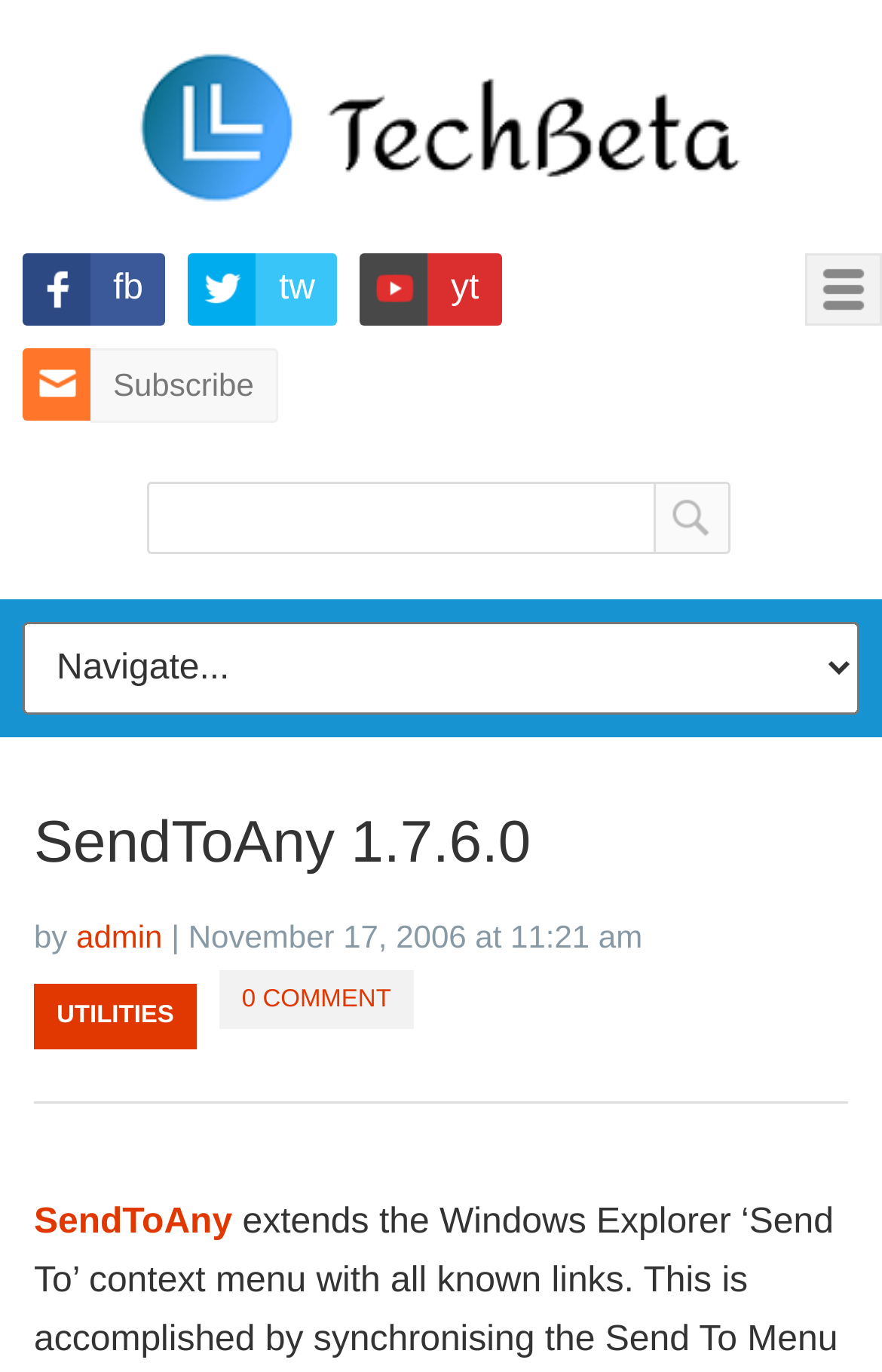What is the name of the software being discussed?
Using the picture, provide a one-word or short phrase answer.

SendToAny